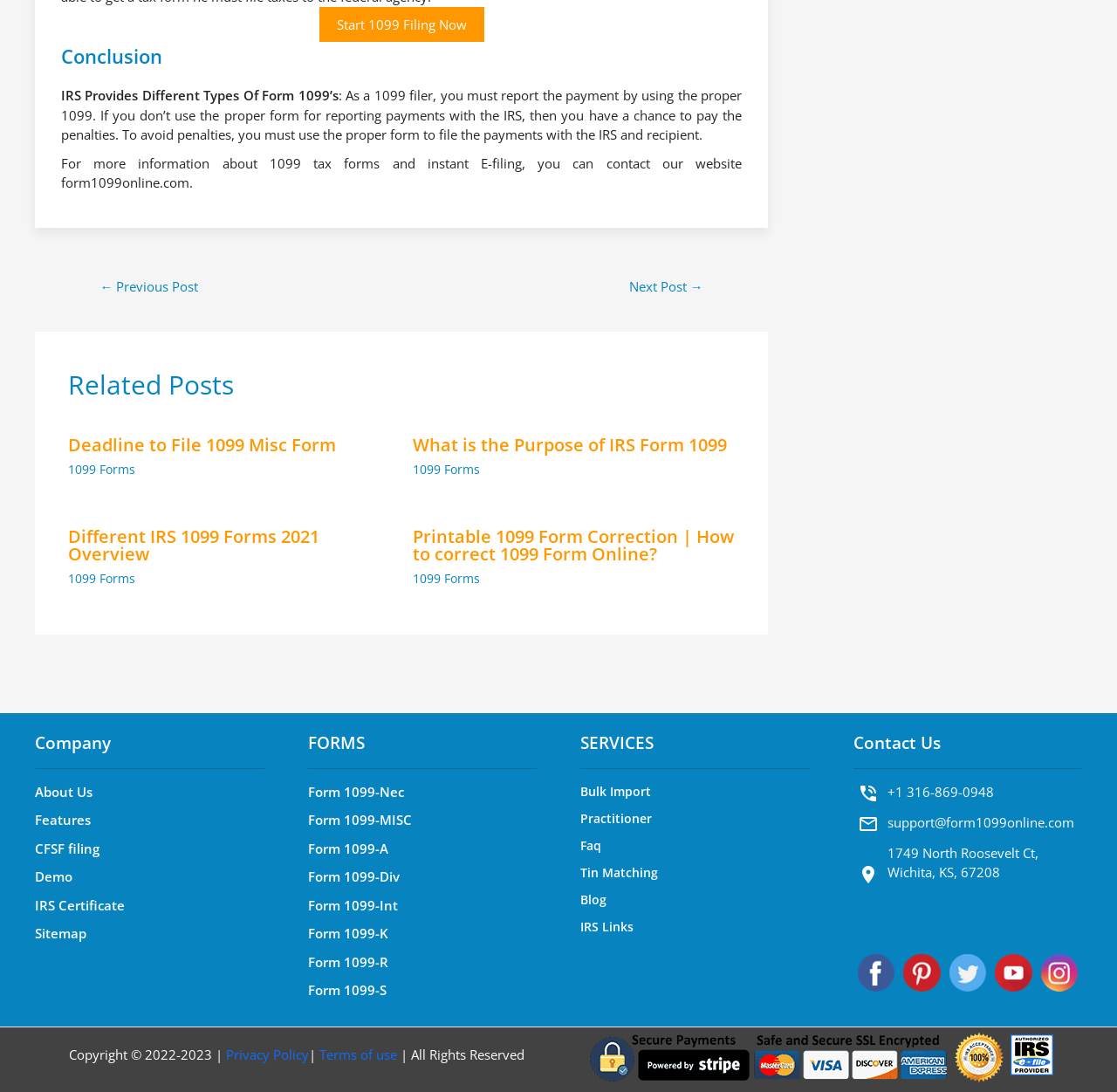Kindly determine the bounding box coordinates of the area that needs to be clicked to fulfill this instruction: "Visit 'About Us' page".

[0.031, 0.717, 0.083, 0.733]